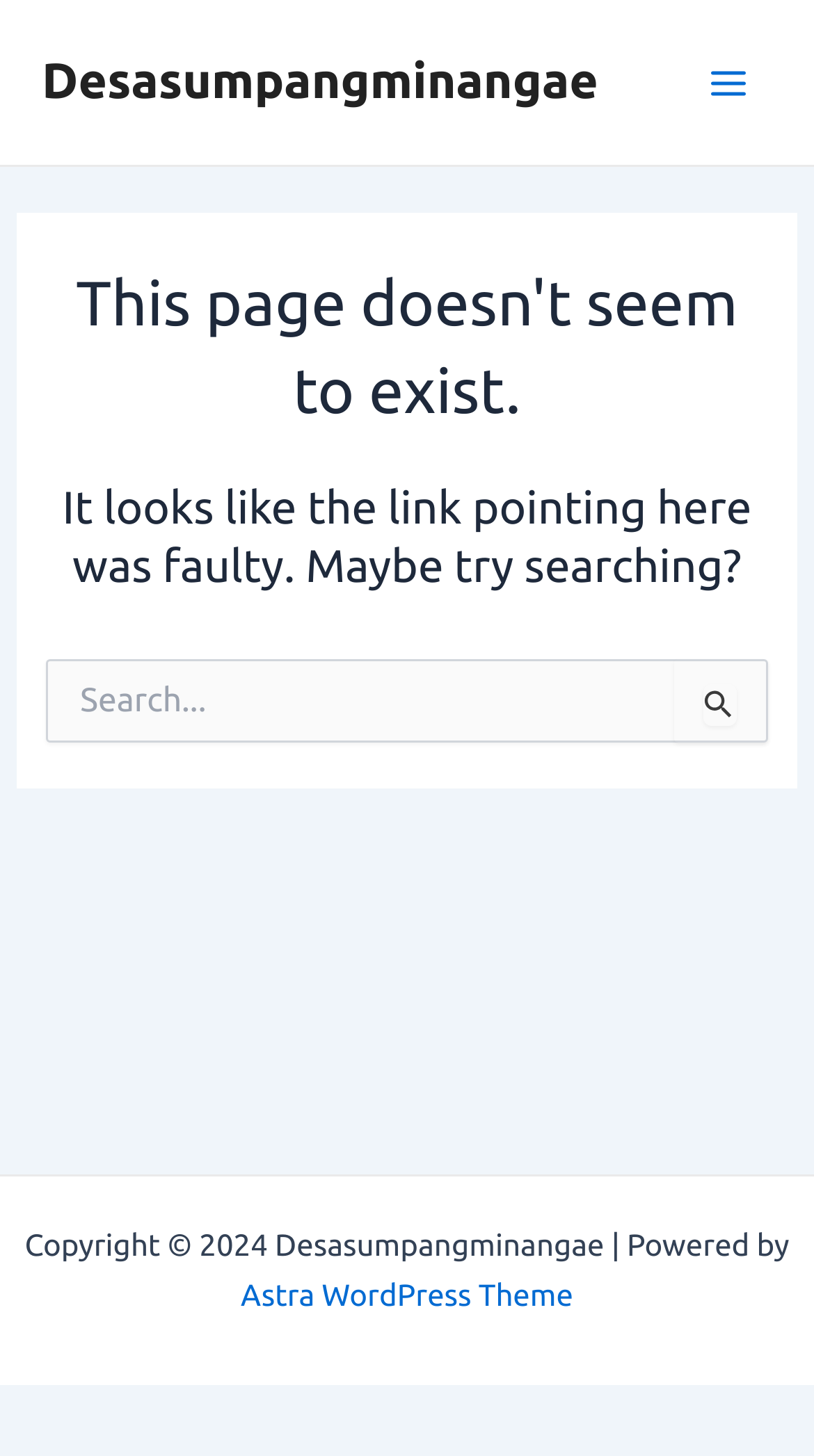Calculate the bounding box coordinates for the UI element based on the following description: "aria-label="Whatsapp" title="Whatsapp"". Ensure the coordinates are four float numbers between 0 and 1, i.e., [left, top, right, bottom].

None